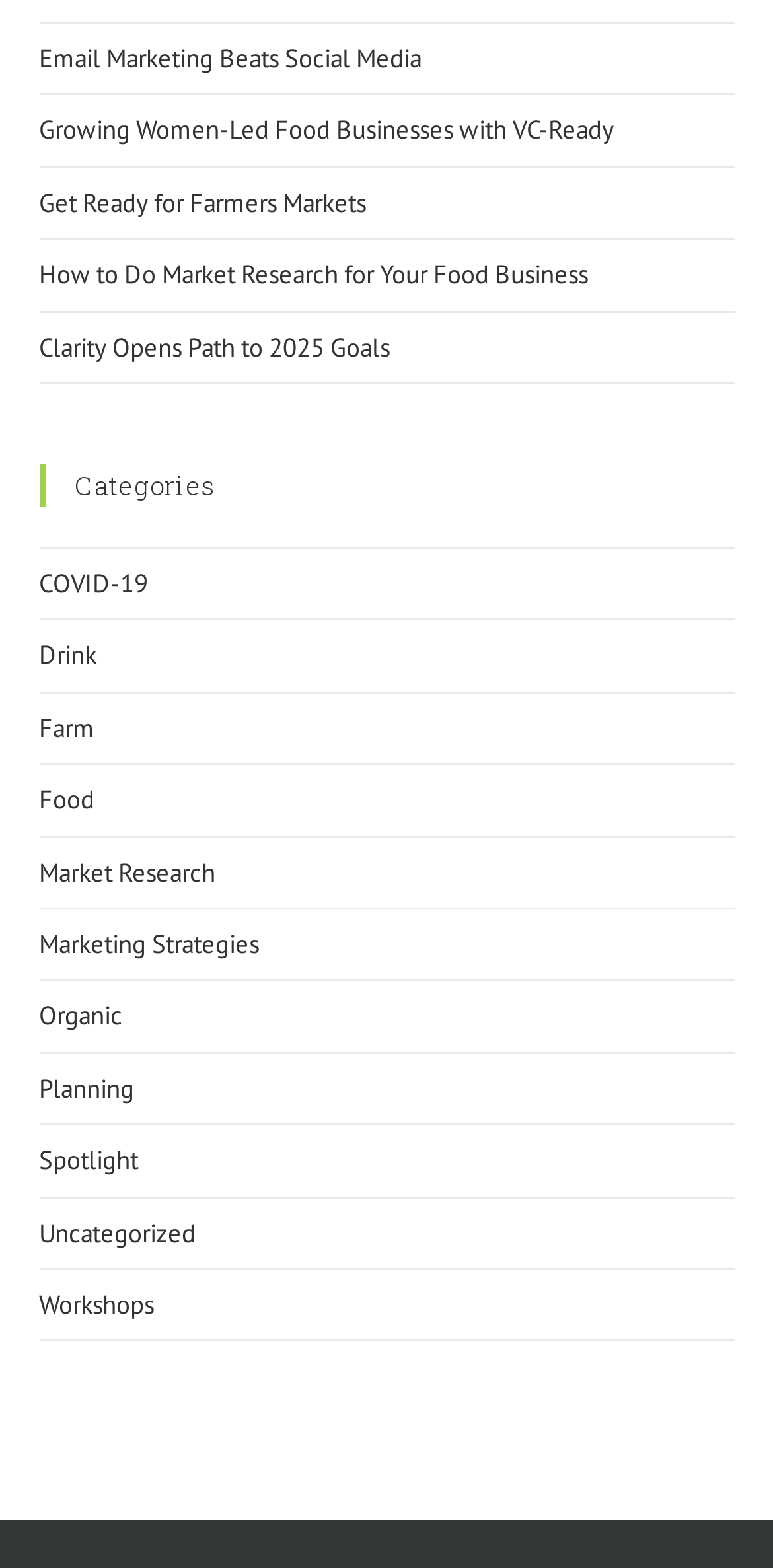Locate the bounding box coordinates of the area that needs to be clicked to fulfill the following instruction: "Discover the Drink category". The coordinates should be in the format of four float numbers between 0 and 1, namely [left, top, right, bottom].

[0.05, 0.407, 0.124, 0.429]